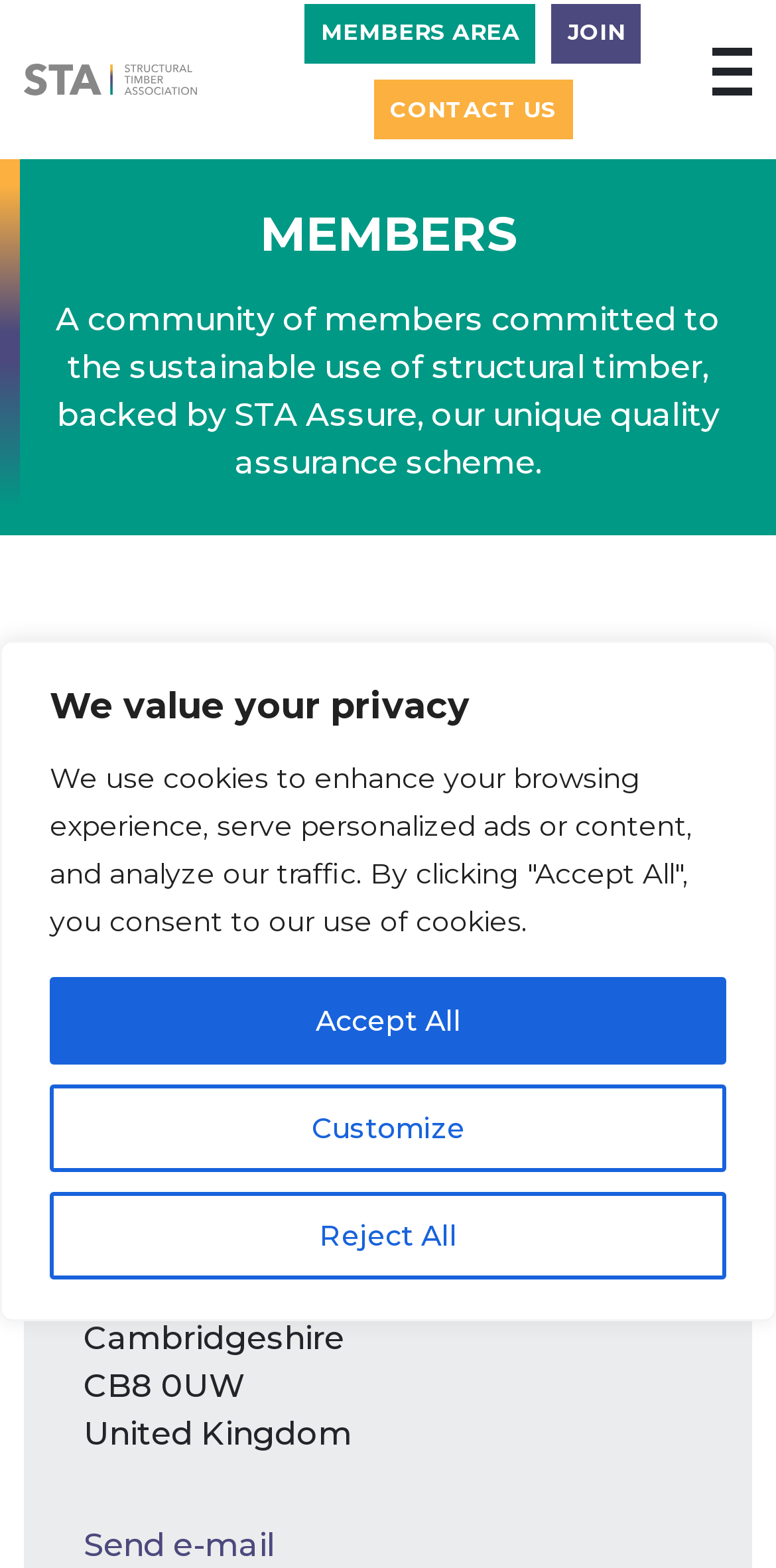Please respond to the question using a single word or phrase:
What is the name of the company?

Net Zero Buildings Ltd